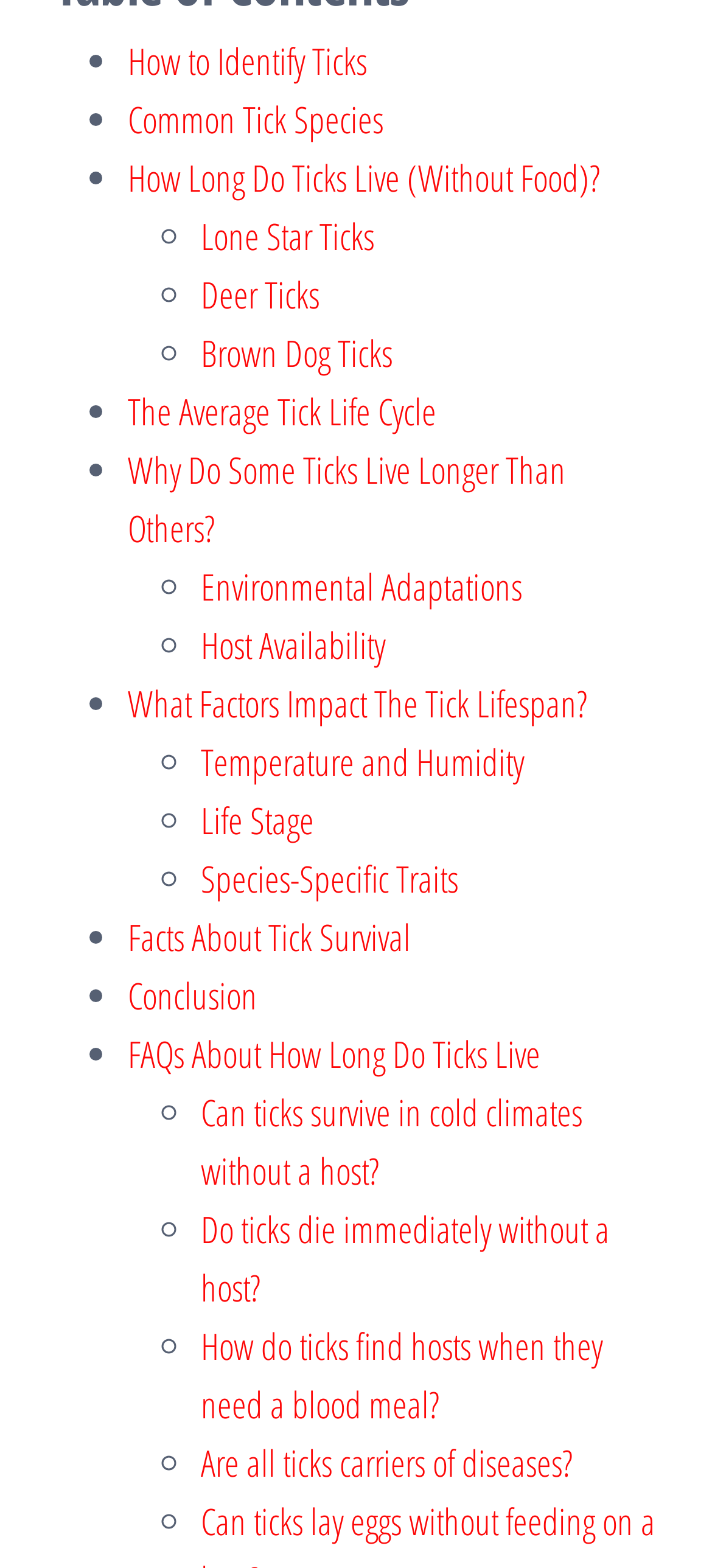Determine the bounding box coordinates of the section I need to click to execute the following instruction: "Learn about 'Environmental Adaptations'". Provide the coordinates as four float numbers between 0 and 1, i.e., [left, top, right, bottom].

[0.282, 0.359, 0.733, 0.39]